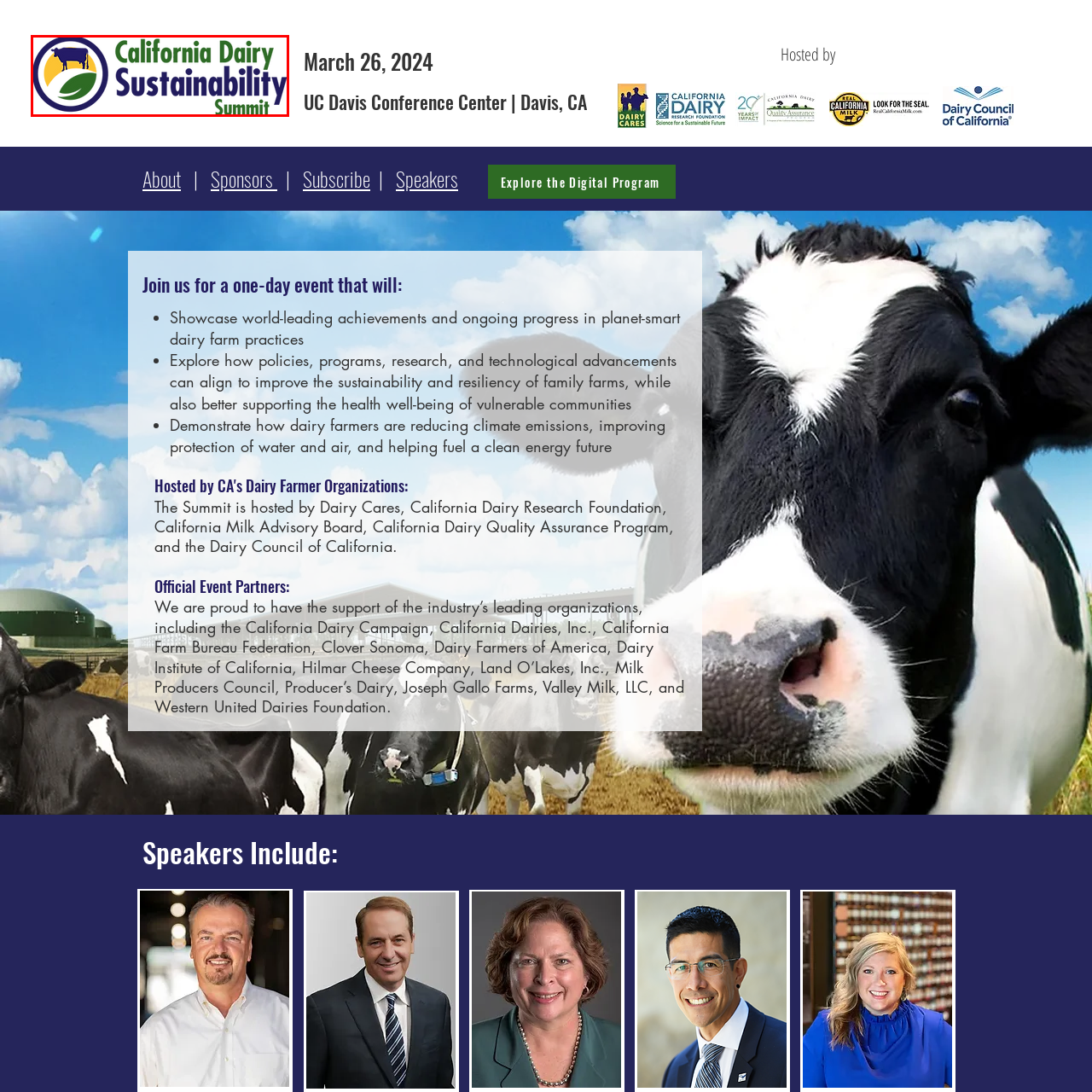What is the date of the event?
Inspect the image enclosed in the red bounding box and provide a thorough answer based on the information you see.

The caption provides the exact date of the event, which is March 26, 2024, indicating when the California Dairy Sustainability Summit is scheduled to occur.